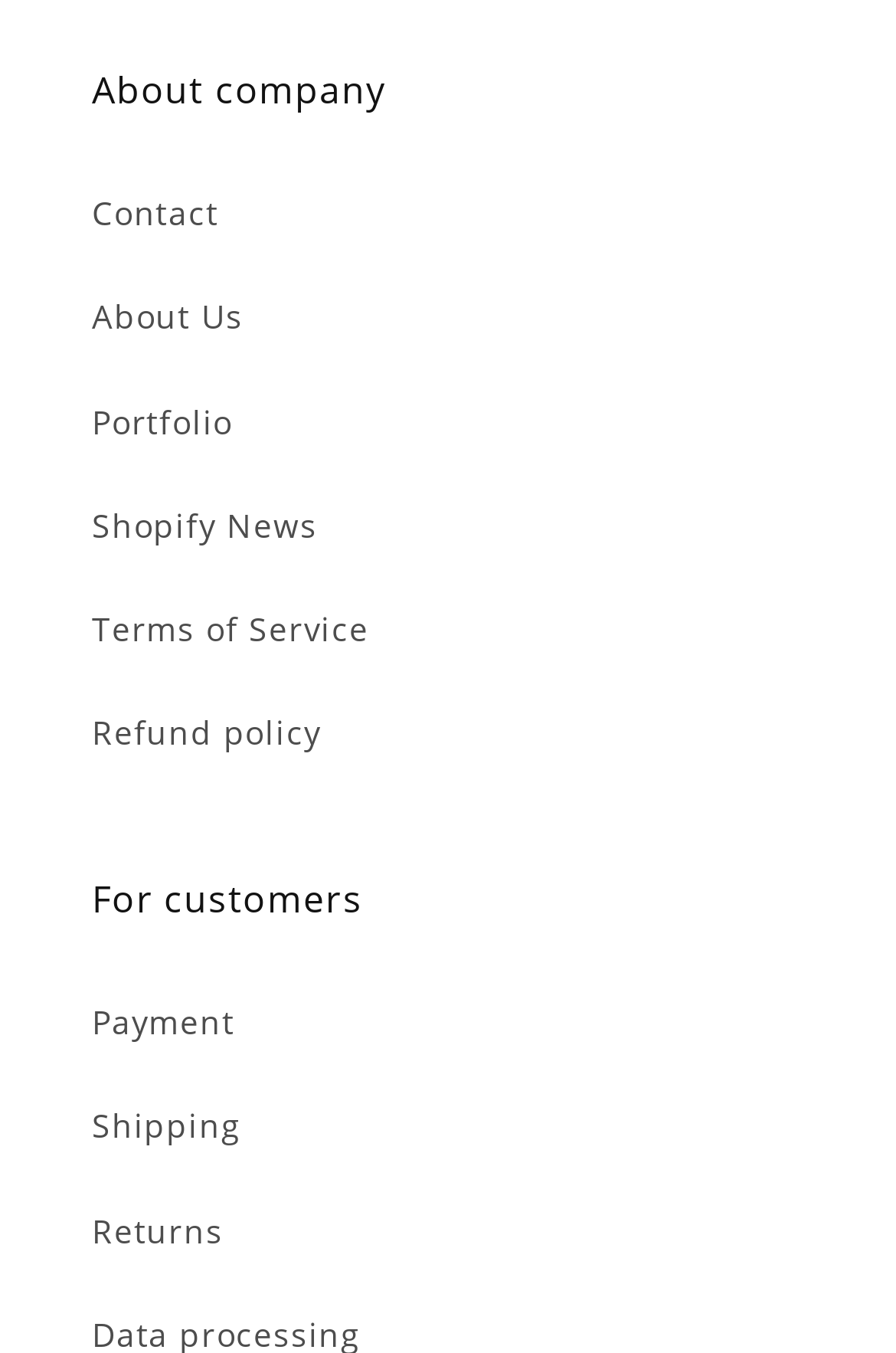How many sections are there on the webpage?
Using the image, answer in one word or phrase.

2